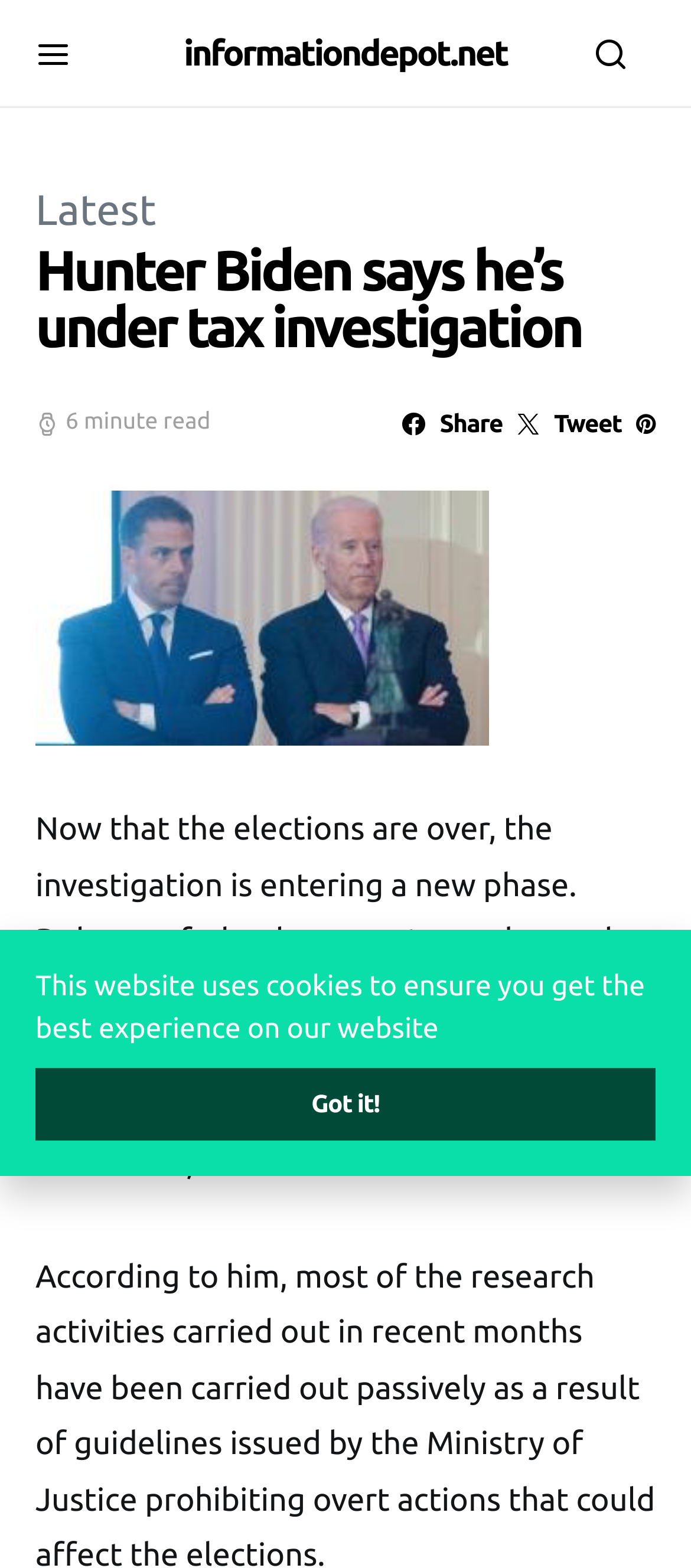Find the bounding box coordinates for the area that must be clicked to perform this action: "Go to the informationdepot.net website".

[0.266, 0.017, 0.734, 0.051]